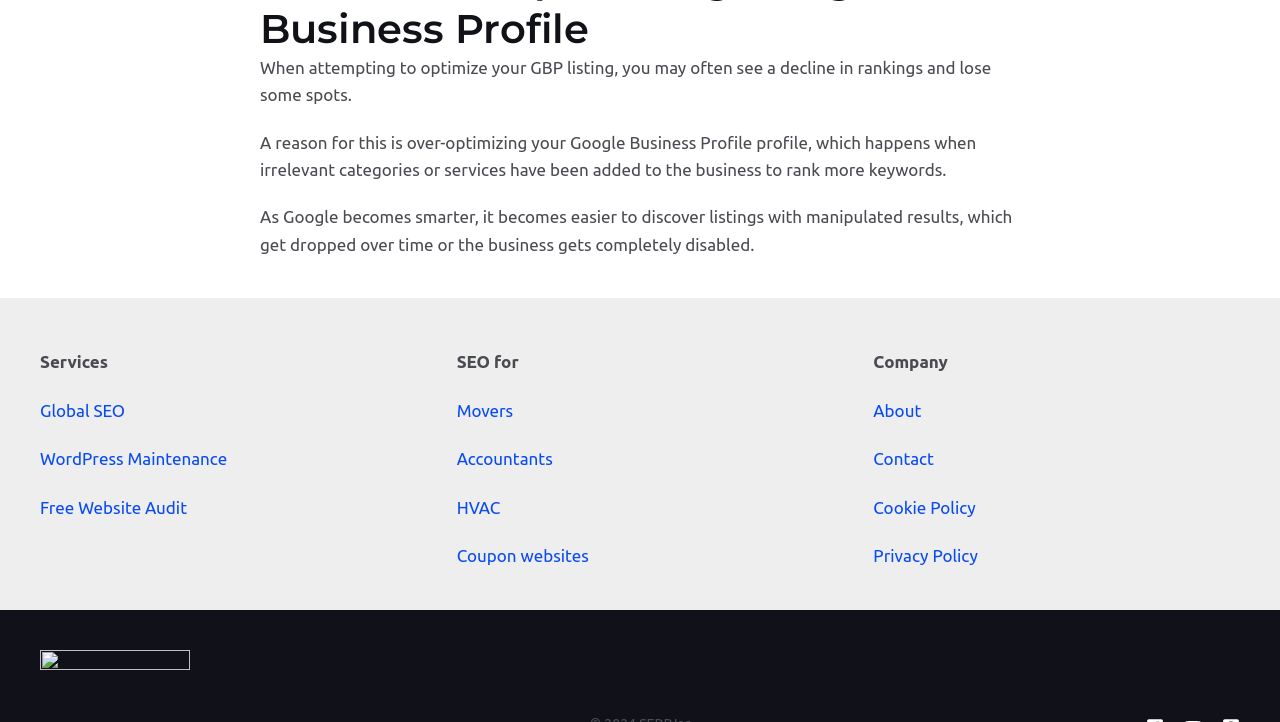What company information is available?
Give a single word or phrase answer based on the content of the image.

About, Contact, etc.